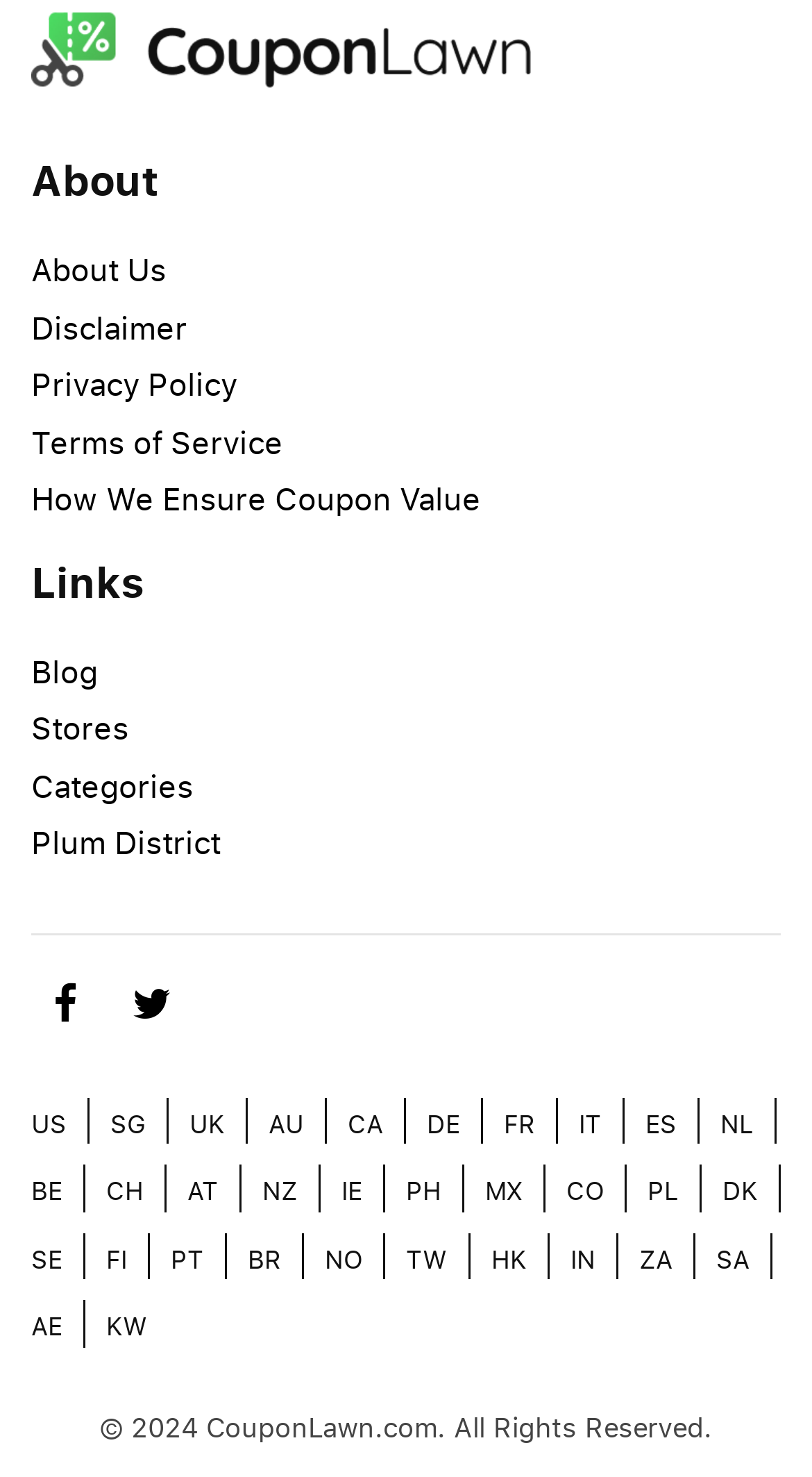How many links are under the 'About' heading?
Answer the question with a detailed and thorough explanation.

Under the 'About' heading, there are five links: 'About Us', 'Disclaimer', 'Privacy Policy', 'Terms of Service', and 'How We Ensure Coupon Value'. These links are located below the 'About' heading, with bounding box coordinates ranging from [0.038, 0.168, 0.205, 0.196] to [0.038, 0.323, 0.592, 0.351].